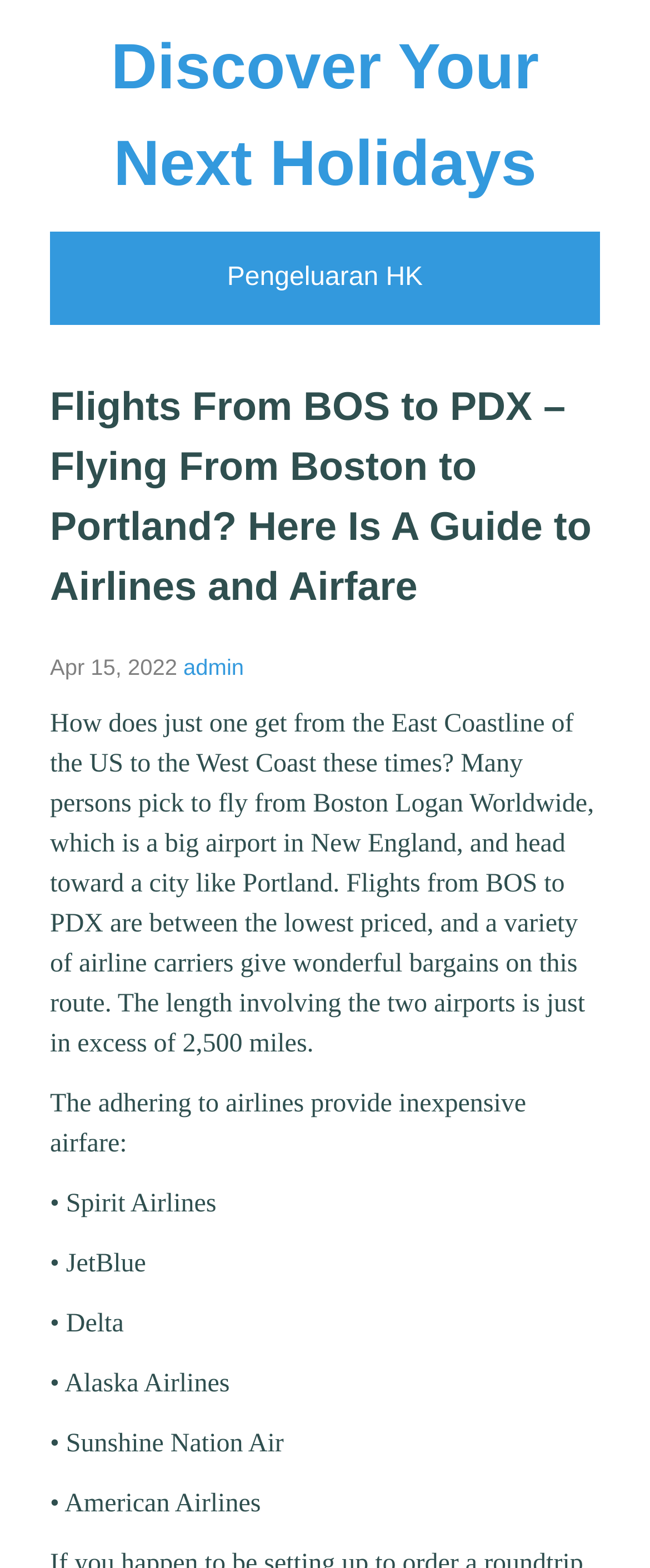Given the element description "admin", identify the bounding box of the corresponding UI element.

[0.282, 0.418, 0.375, 0.434]